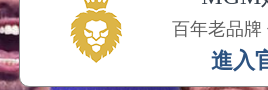What is the purpose of the phrase in the bottom right corner?
Please give a detailed and thorough answer to the question, covering all relevant points.

The phrase '进入官网' in the bottom right corner invites viewers to enter the official website, indicating a promotional or branding context that encourages engagement and exploration of the brand’s offerings.